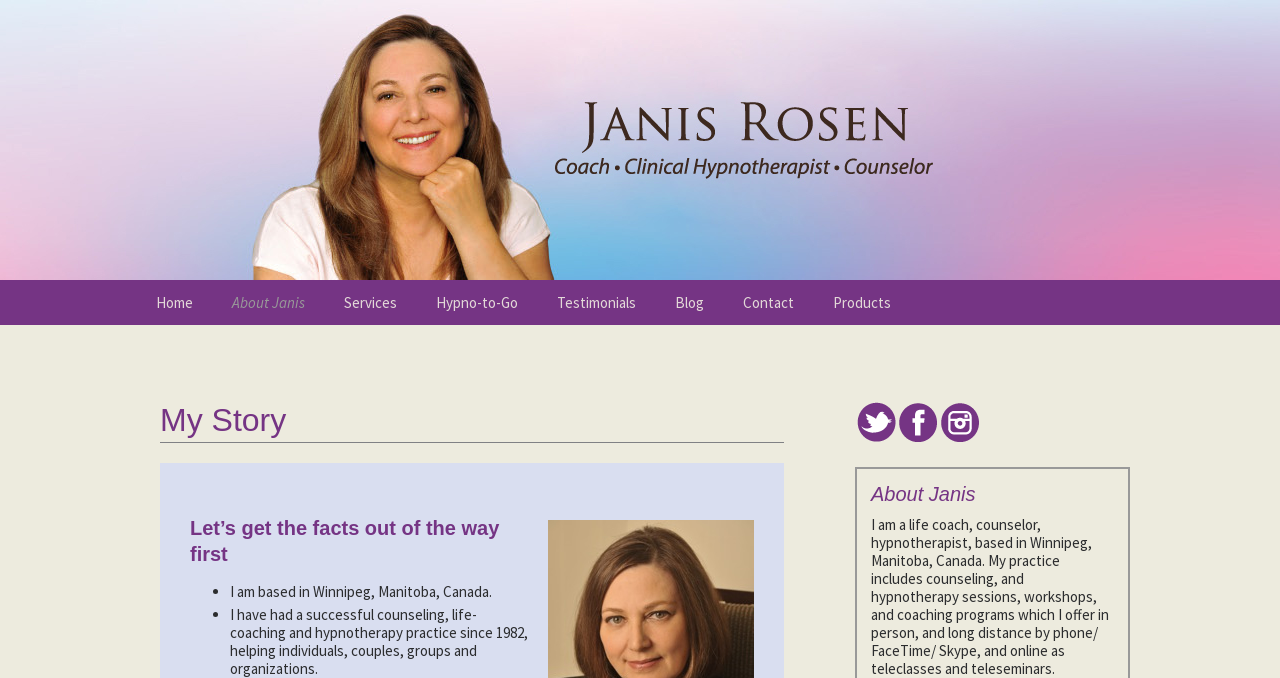Bounding box coordinates should be provided in the format (top-left x, top-left y, bottom-right x, bottom-right y) with all values between 0 and 1. Identify the bounding box for this UI element: Education & Work History

[0.167, 0.546, 0.324, 0.612]